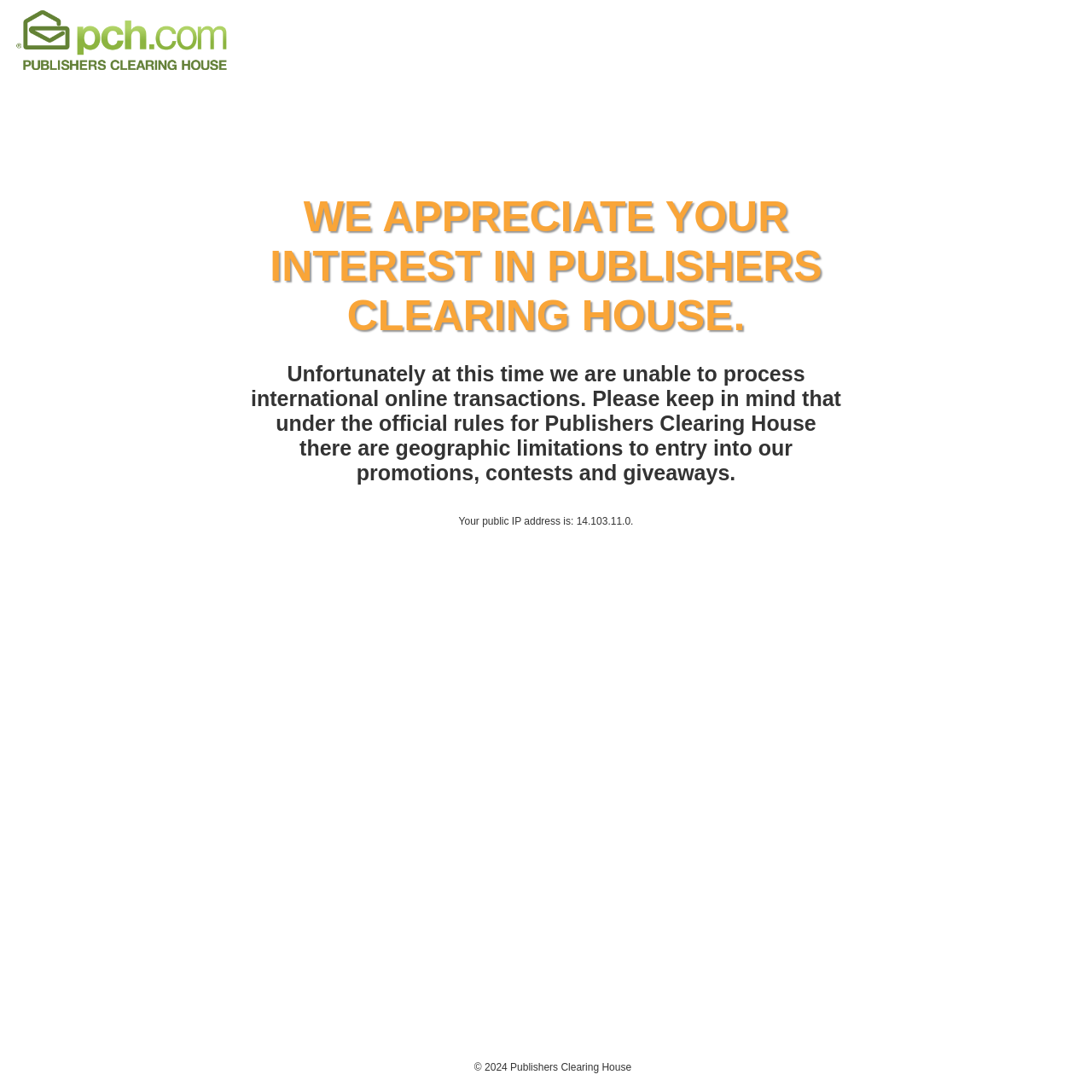What is the IP address displayed on the webpage?
Using the screenshot, give a one-word or short phrase answer.

14.103.11.0